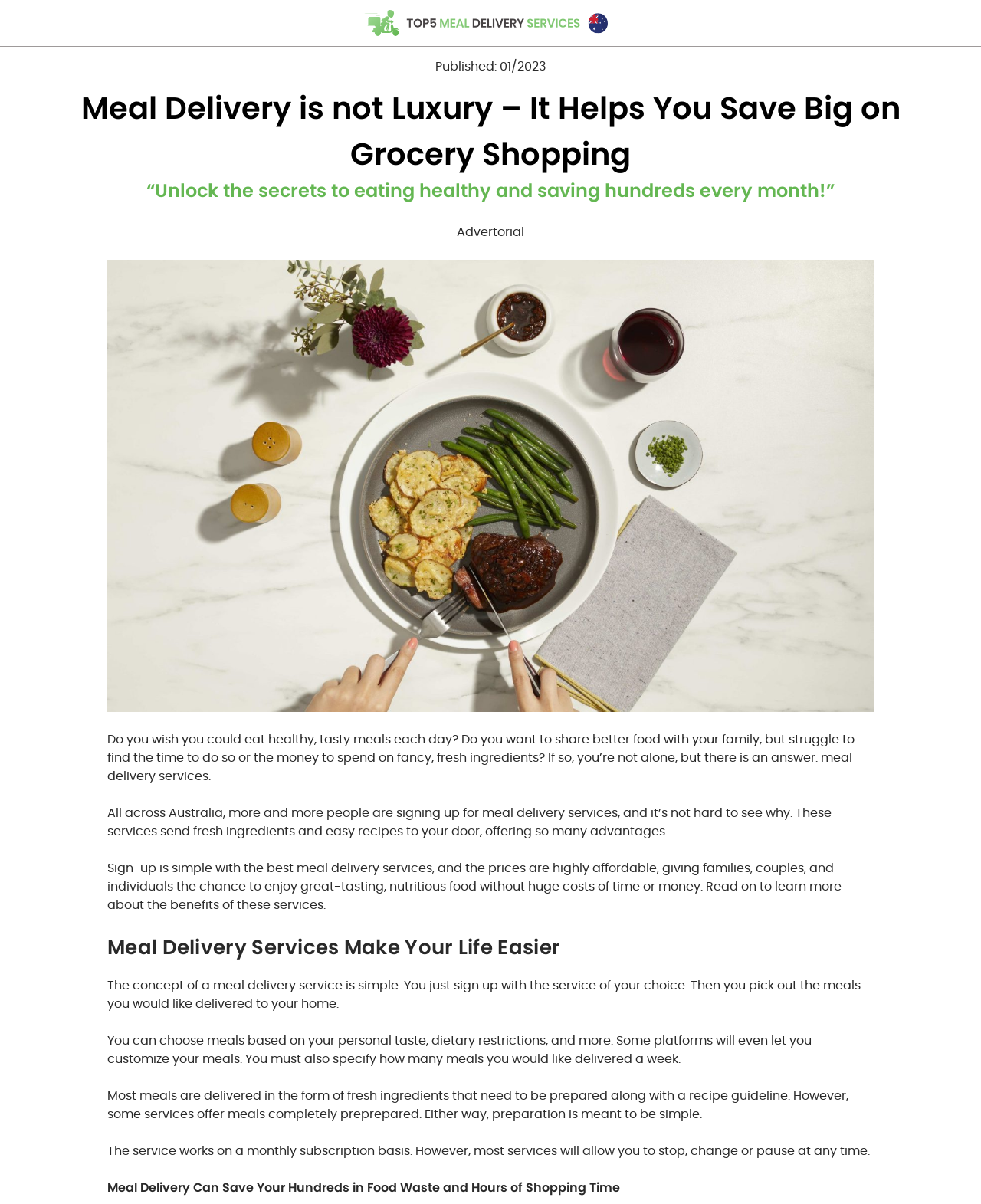Find and generate the main title of the webpage.

Meal Delivery is not Luxury – It Helps You Save Big on Grocery Shopping